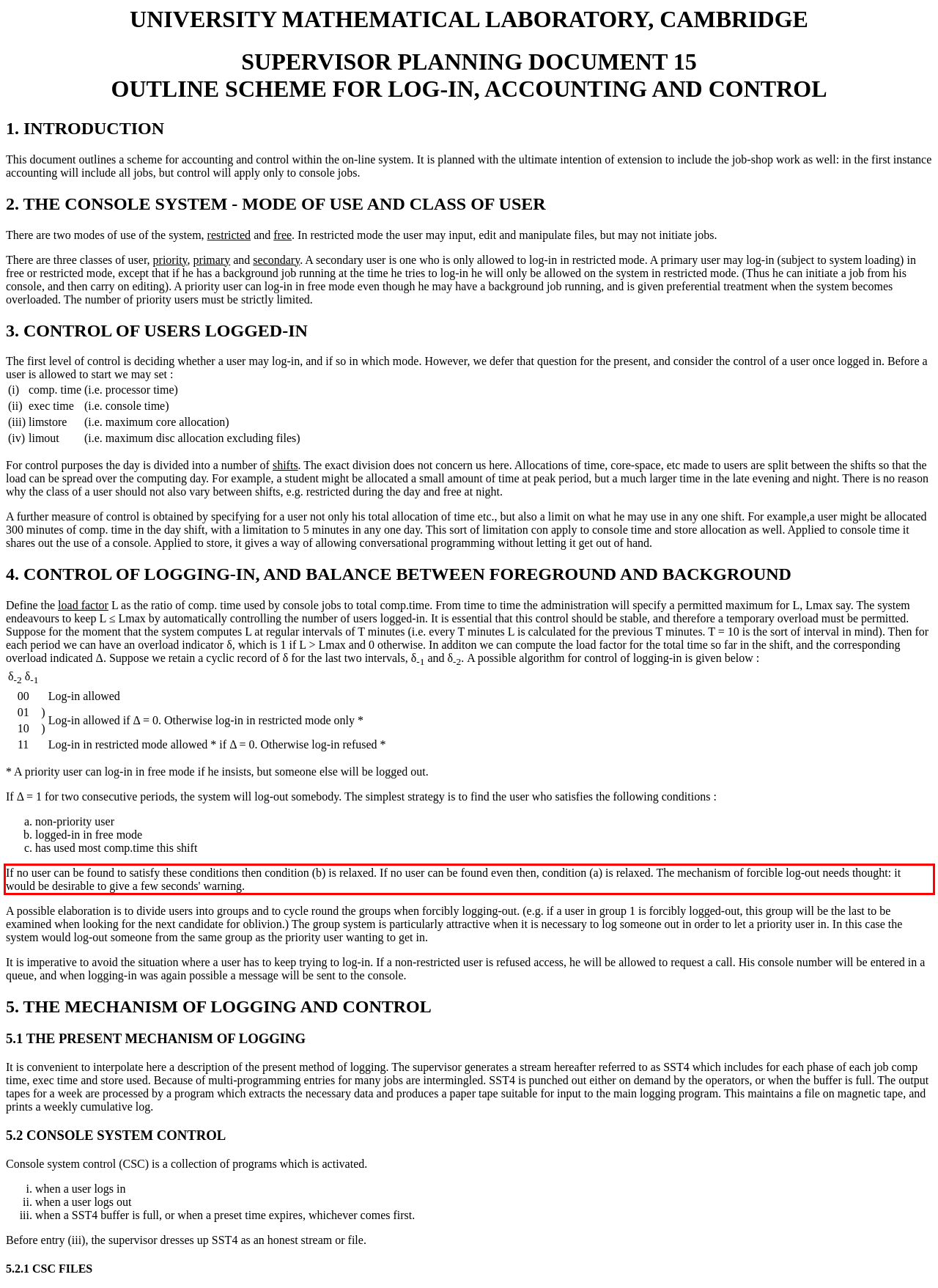You have a screenshot of a webpage with a red bounding box. Use OCR to generate the text contained within this red rectangle.

If no user can be found to satisfy these conditions then condition (b) is relaxed. If no user can be found even then, condition (a) is relaxed. The mechanism of forcible log-out needs thought: it would be desirable to give a few seconds' warning.